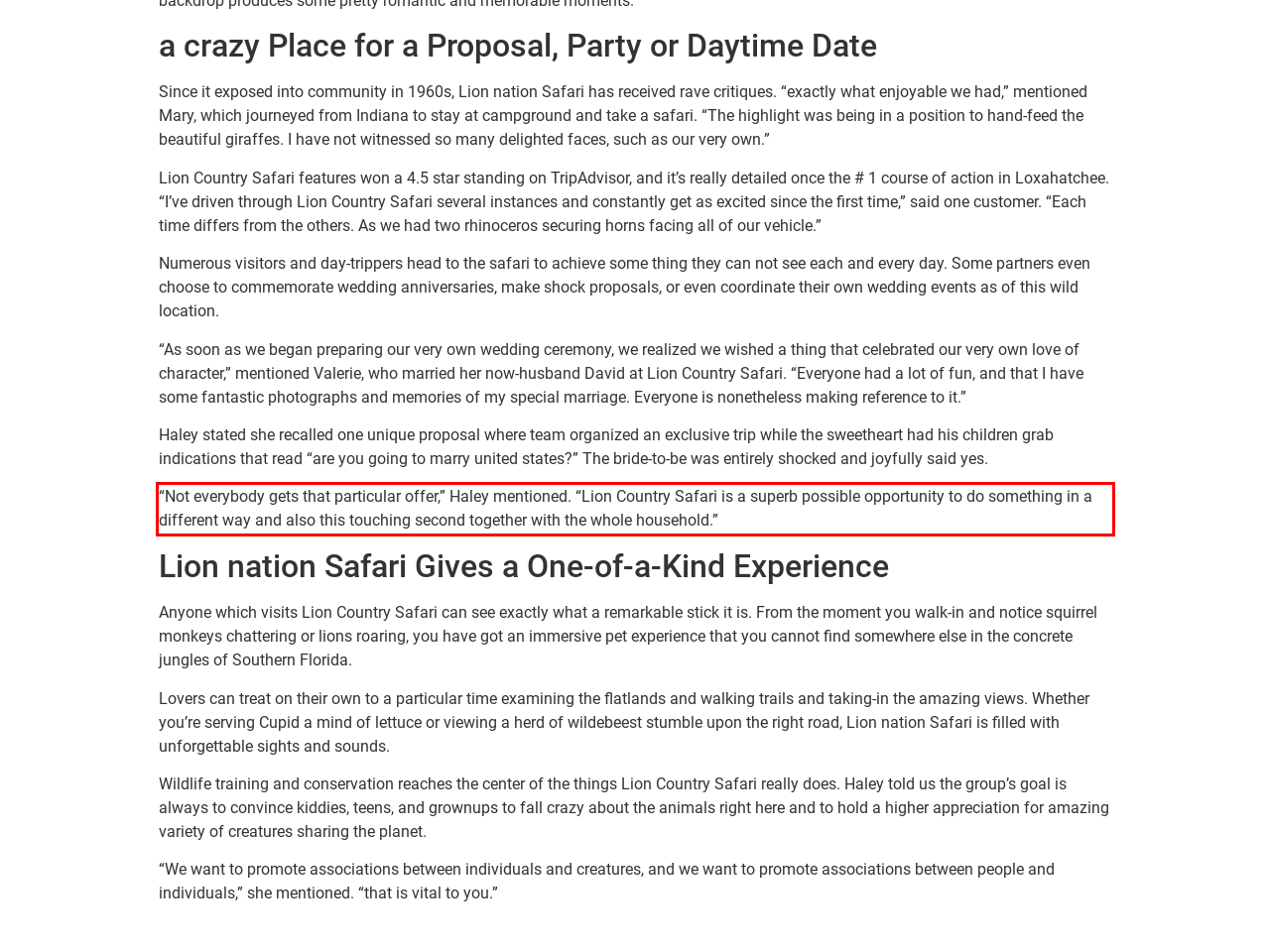Please identify and extract the text content from the UI element encased in a red bounding box on the provided webpage screenshot.

“Not everybody gets that particular offer,” Haley mentioned. “Lion Country Safari is a superb possible opportunity to do something in a different way and also this touching second together with the whole household.”